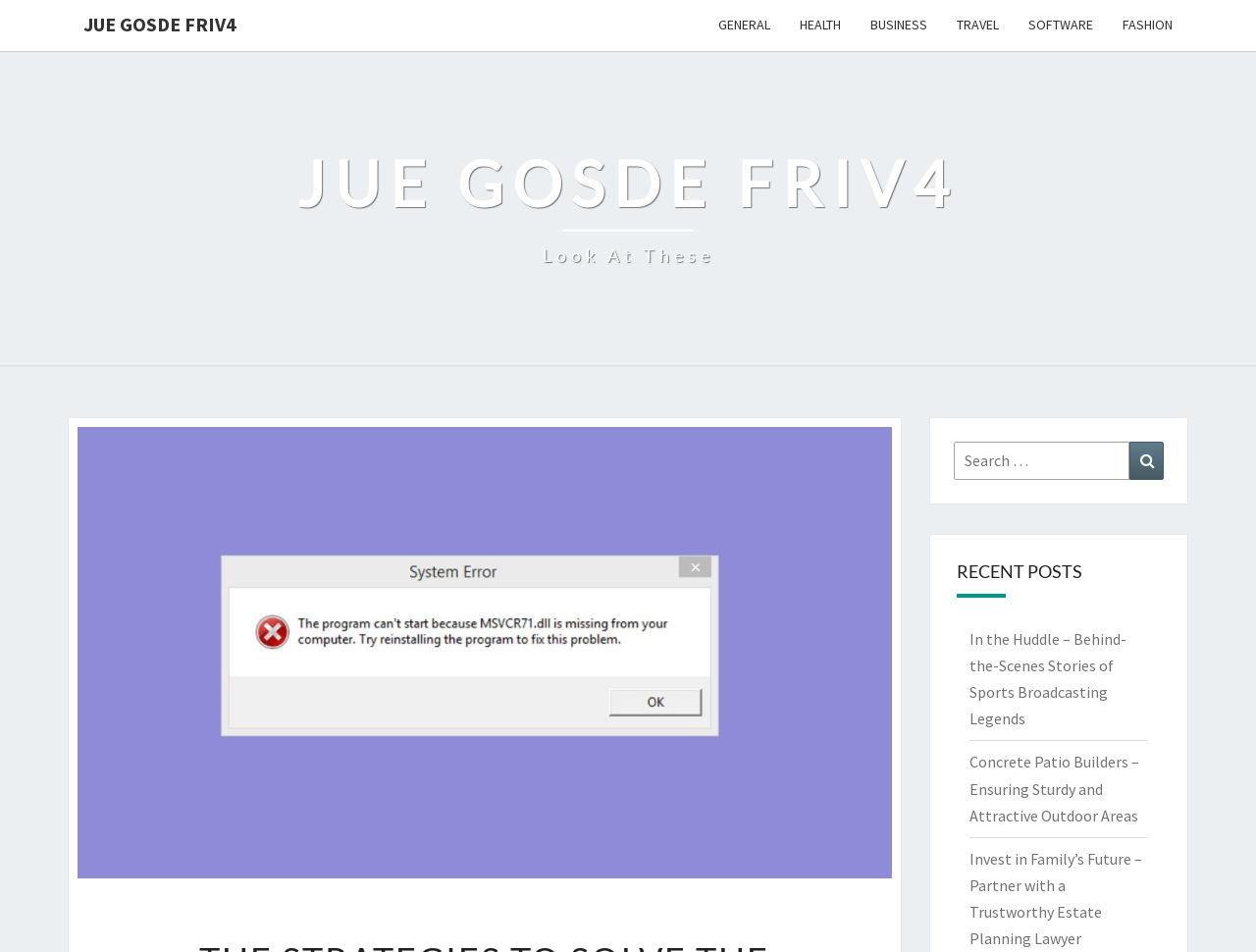Find the bounding box coordinates of the element to click in order to complete this instruction: "Check 'Stargate SG-1 Season 6'". The bounding box coordinates must be four float numbers between 0 and 1, denoted as [left, top, right, bottom].

None